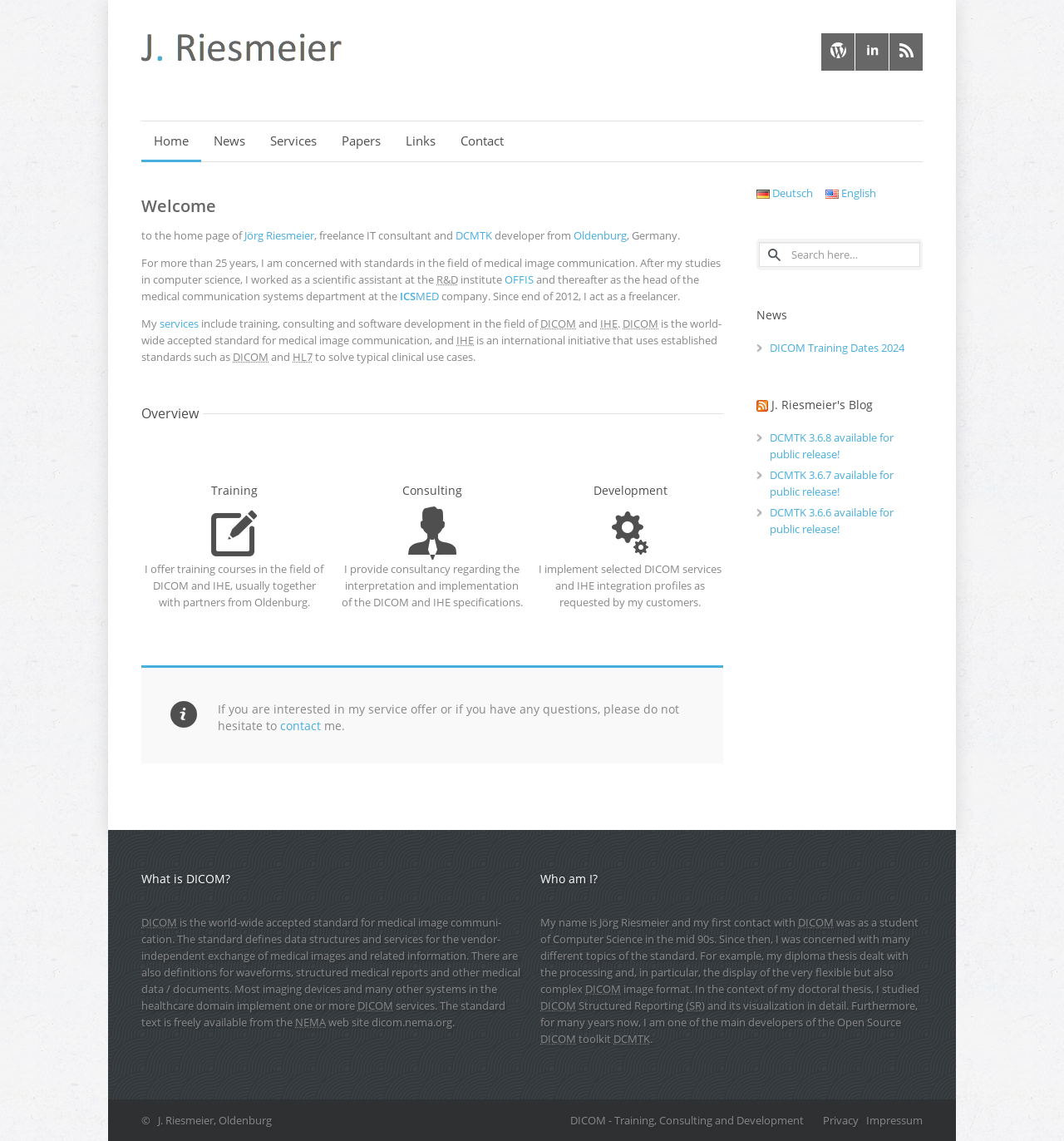Respond to the question below with a single word or phrase:
What is the purpose of the DICOM standard?

medical image communication